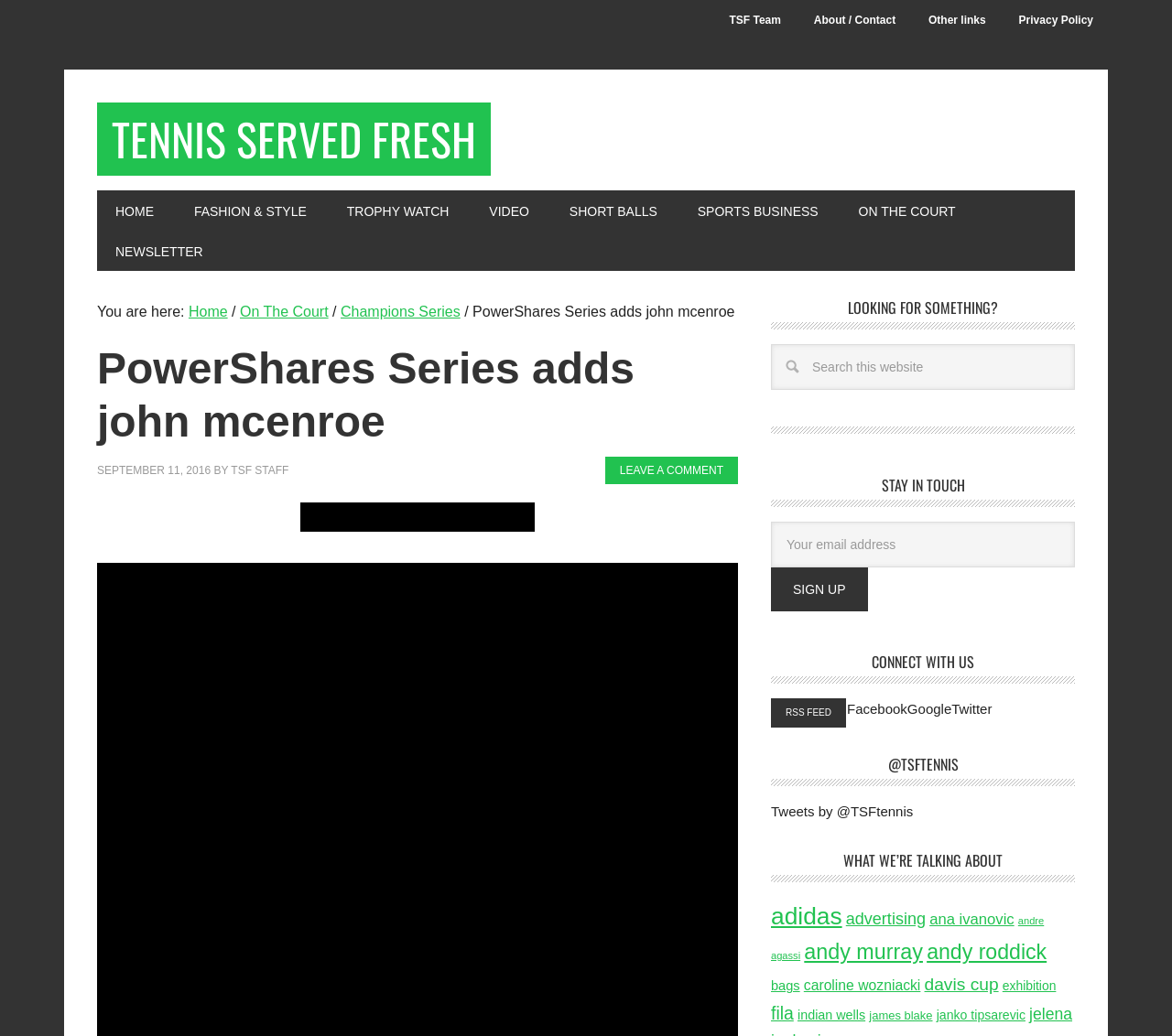Please identify the bounding box coordinates of where to click in order to follow the instruction: "Click on the 'HOME' link".

[0.083, 0.184, 0.147, 0.223]